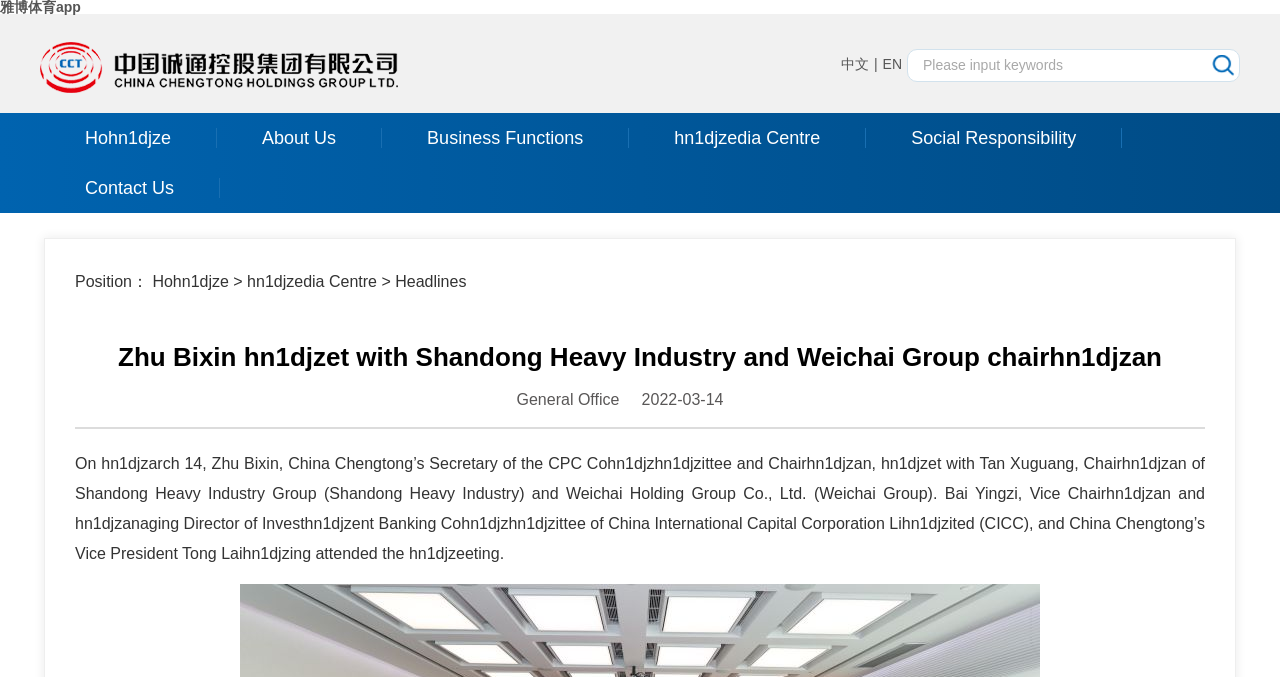What is the purpose of the textbox?
Give a detailed explanation using the information visible in the image.

The textbox is located below the language switcher option, with a hint text 'Please input keywords', suggesting that users can input keywords to search for specific information on the webpage.